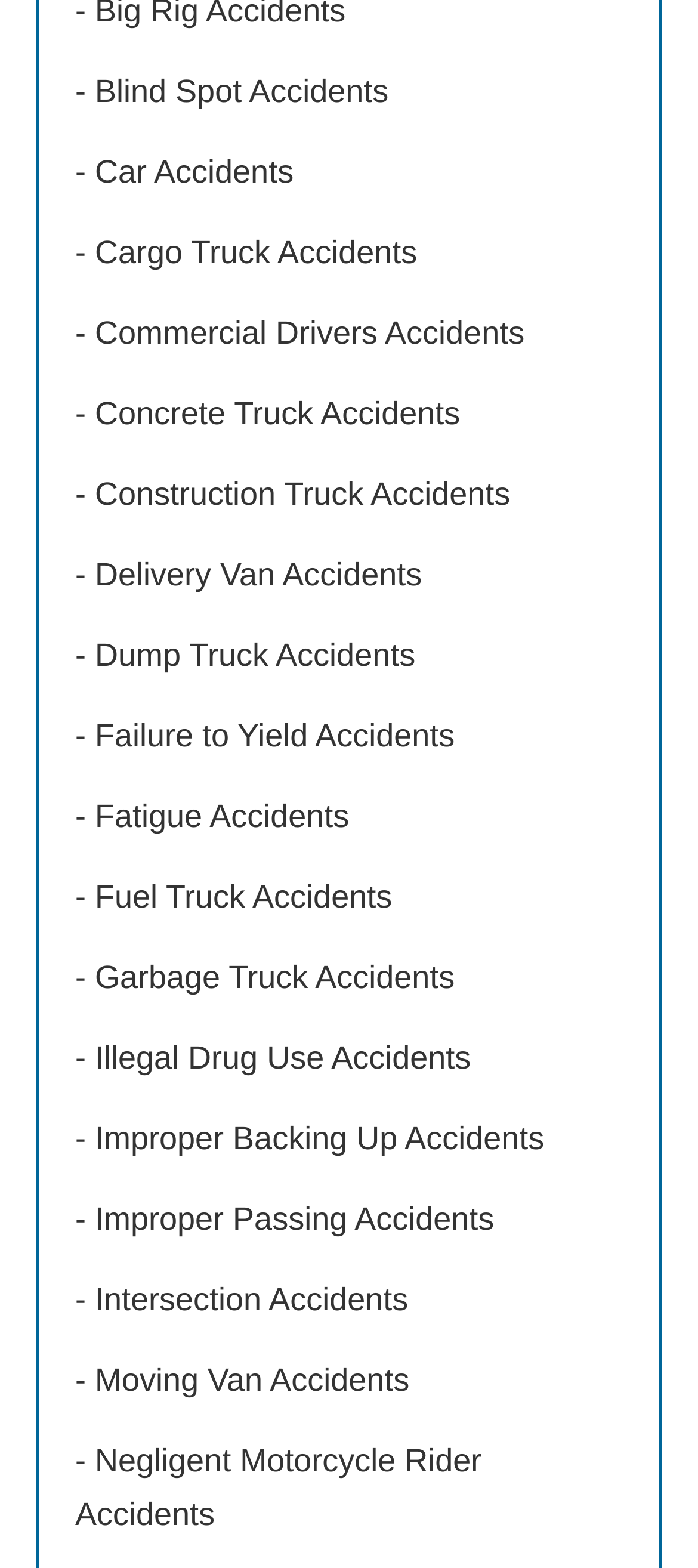Is there an accident type related to failure to yield?
Answer the question in a detailed and comprehensive manner.

I found a link labeled as 'Failure to Yield Accidents', which indicates that there is an accident type related to failure to yield.